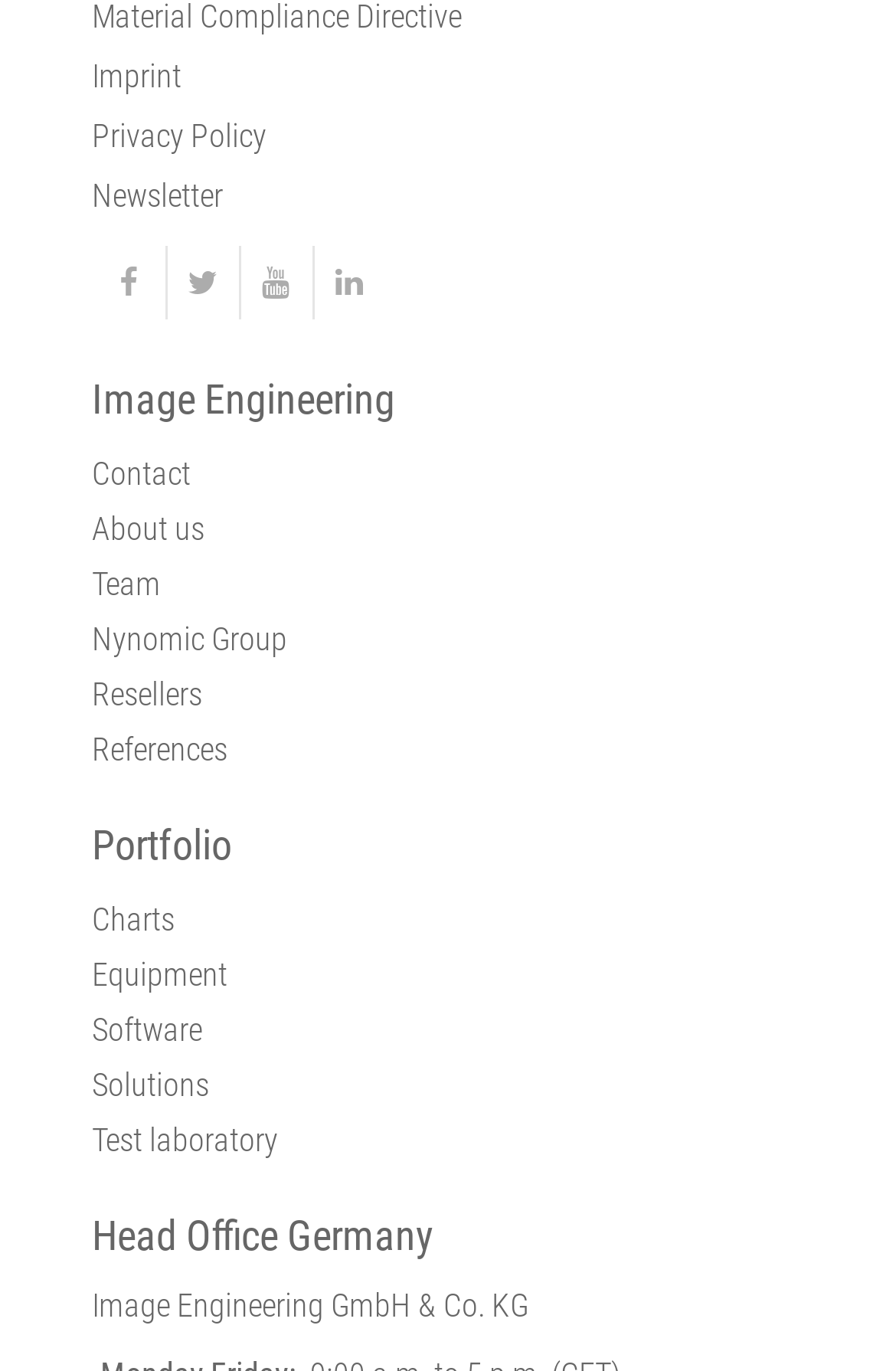What is the name of the company?
Based on the content of the image, thoroughly explain and answer the question.

I found the company name by looking at the StaticText element with the text 'Image Engineering GmbH & Co. KG' at the bottom of the webpage.